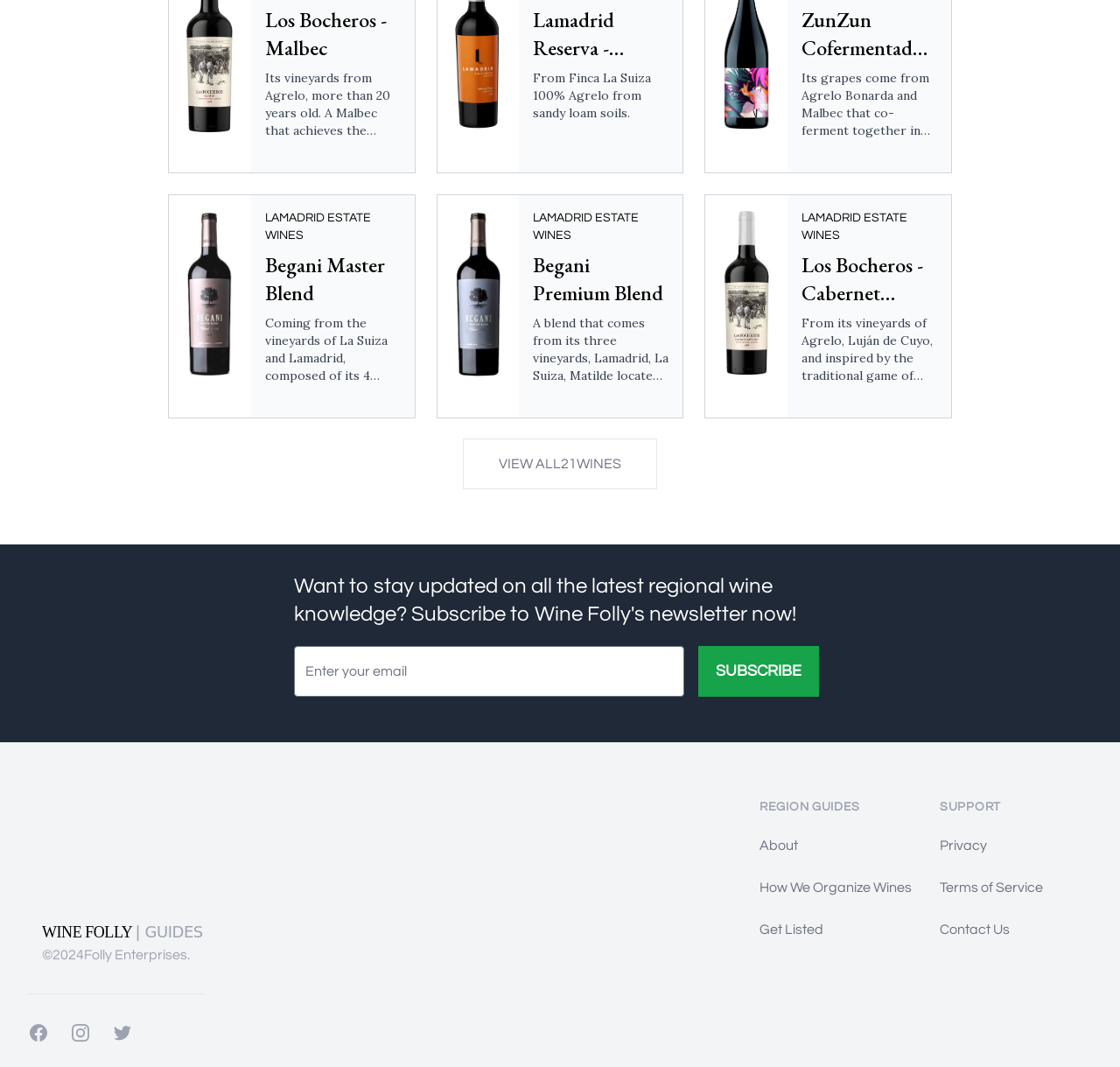Identify the bounding box for the UI element that is described as follows: "Instagram".

[0.062, 0.958, 0.081, 0.978]